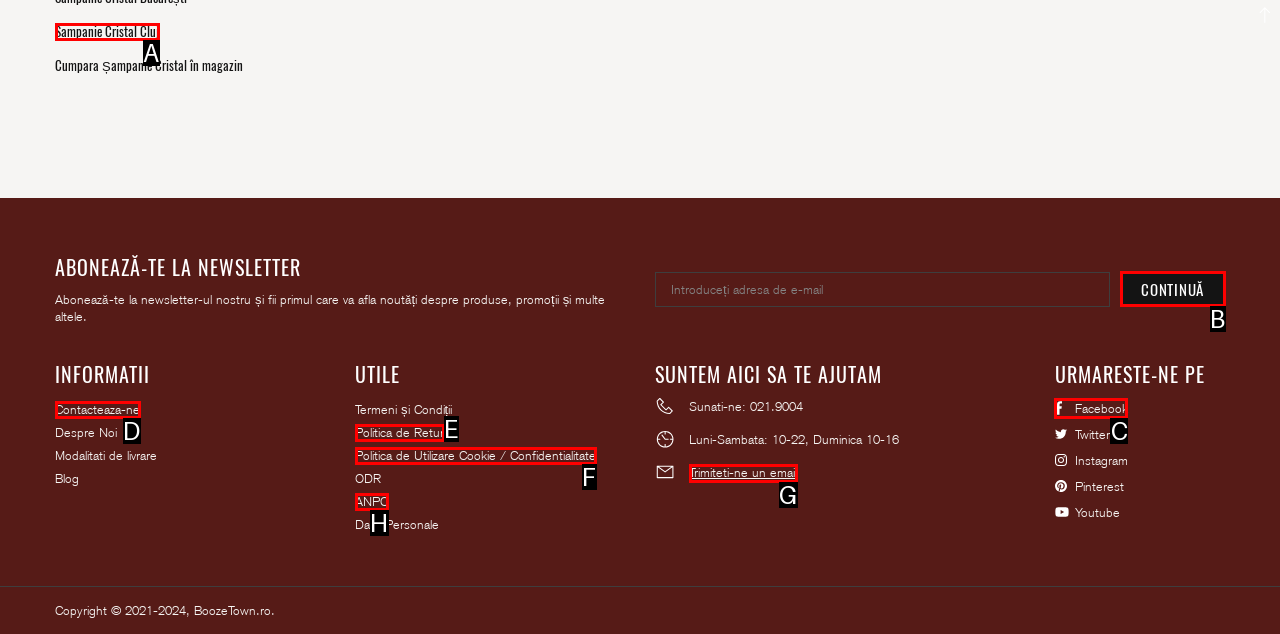Identify which option matches the following description: Trimiteti-ne un email
Answer by giving the letter of the correct option directly.

G